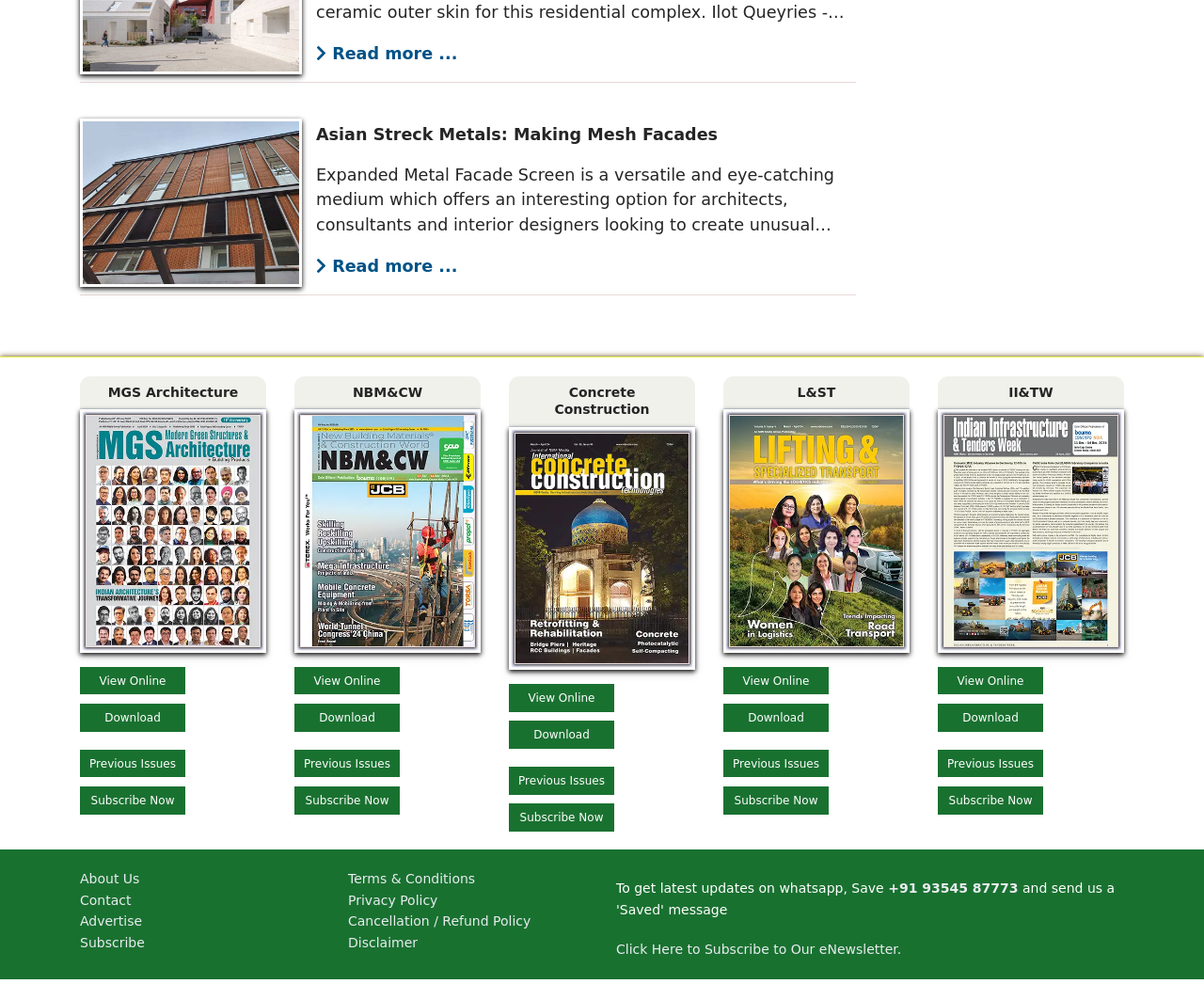Please answer the following question as detailed as possible based on the image: 
What is the phone number to get latest updates on WhatsApp?

The answer can be found in the static text element that says 'To get latest updates on whatsapp, Save' and is accompanied by a link to the phone number.